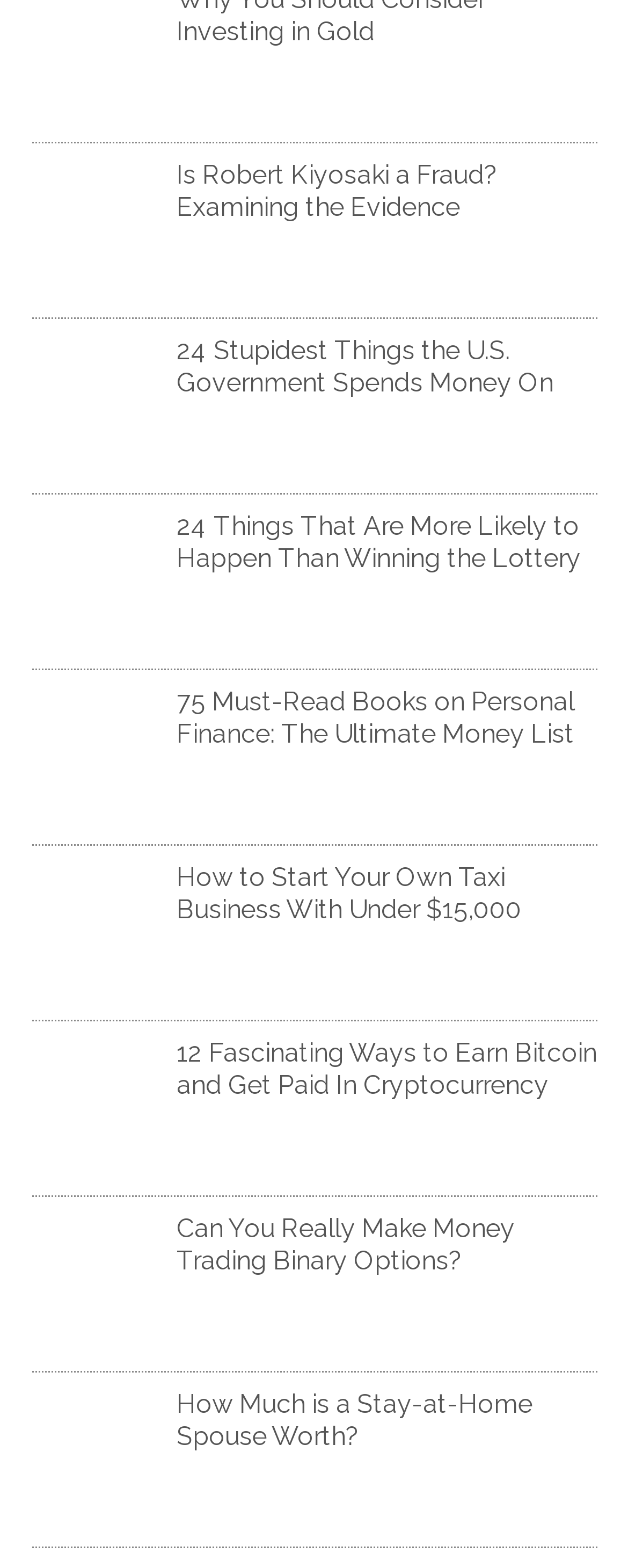Who is the person associated with the phrase 'fraud scam legitimate'?
Based on the image content, provide your answer in one word or a short phrase.

Robert Kiyosaki